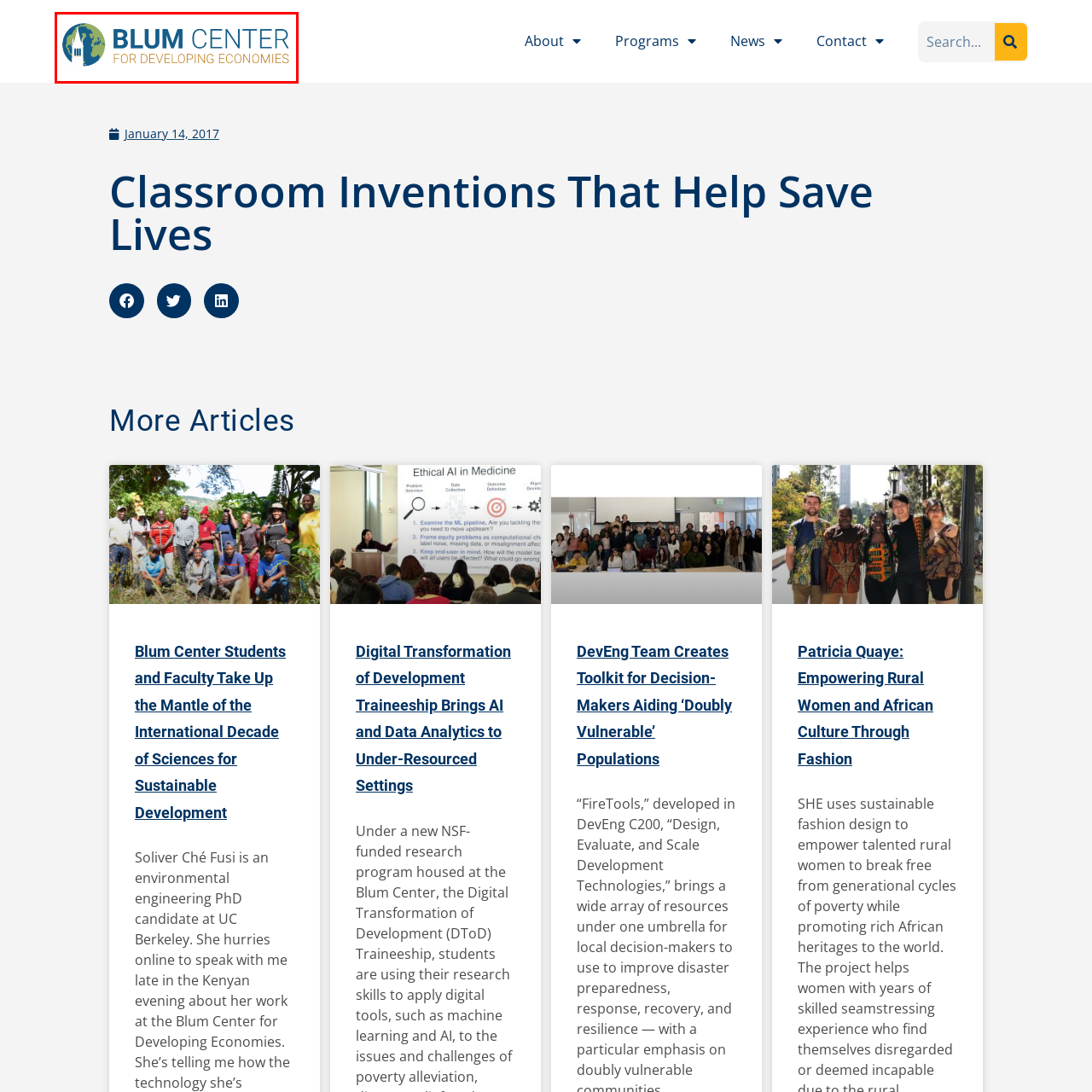What is inscribed below the name 'BLUM CENTER'?
Inspect the image enclosed by the red bounding box and elaborate on your answer with as much detail as possible based on the visual cues.

The text 'FOR DEVELOPING ECONOMIES' is inscribed in a lighter font below the name 'BLUM CENTER', indicating the center's commitment to improving economic conditions in under-resourced regions.